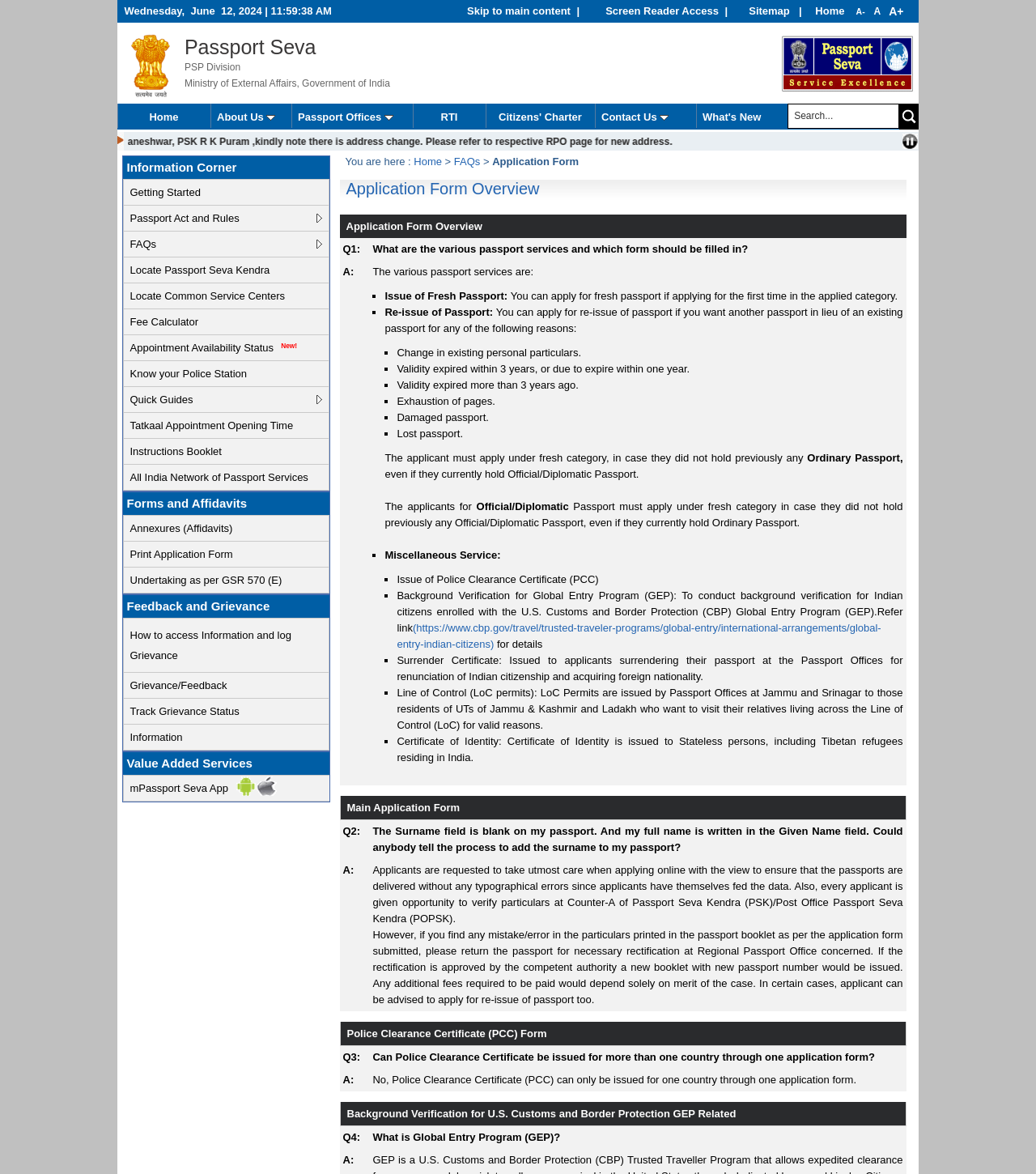Please determine the bounding box coordinates of the section I need to click to accomplish this instruction: "Read about January updates".

None